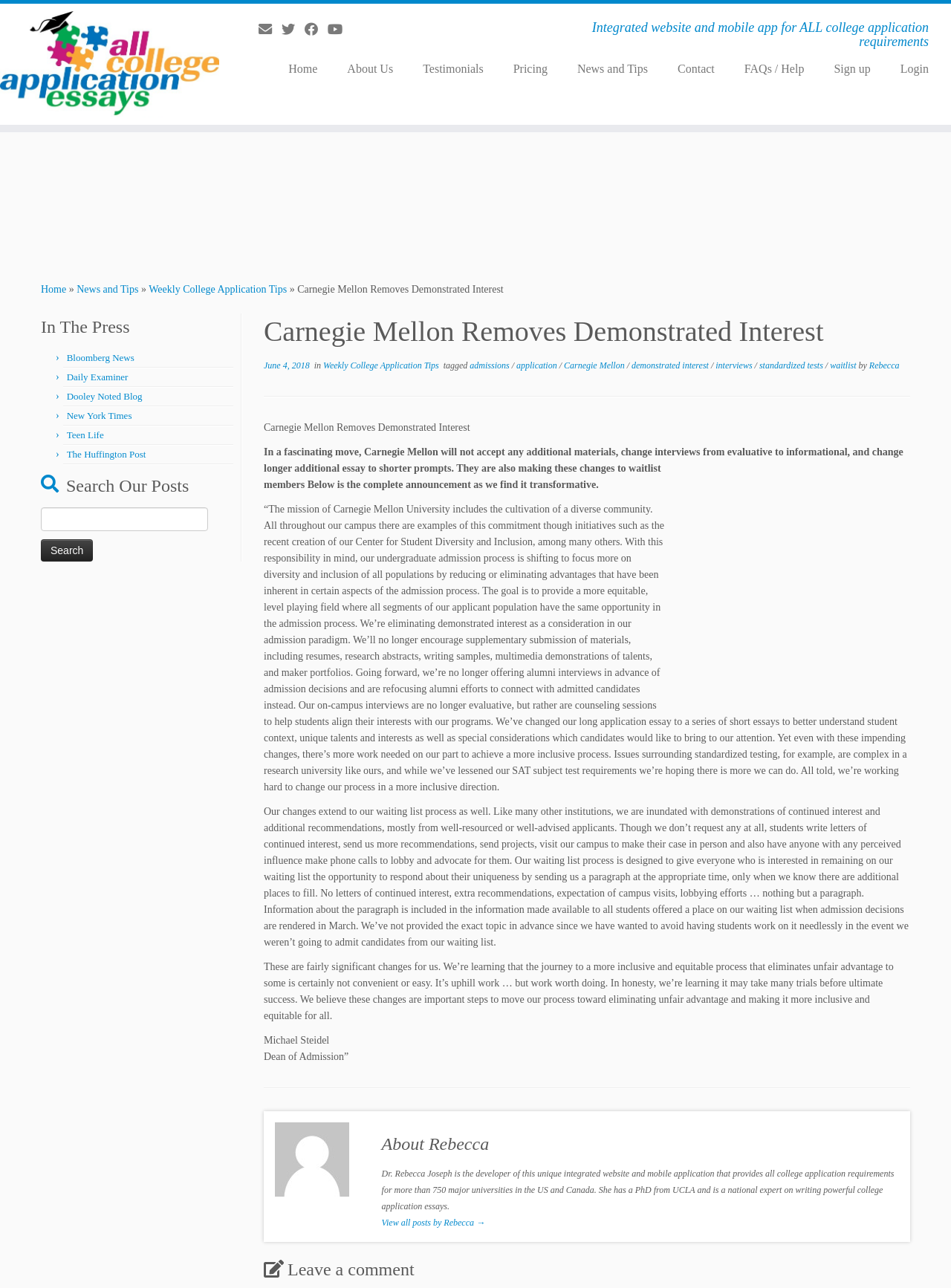Determine the bounding box coordinates of the clickable element necessary to fulfill the instruction: "View all posts by Rebecca". Provide the coordinates as four float numbers within the 0 to 1 range, i.e., [left, top, right, bottom].

[0.401, 0.945, 0.51, 0.953]